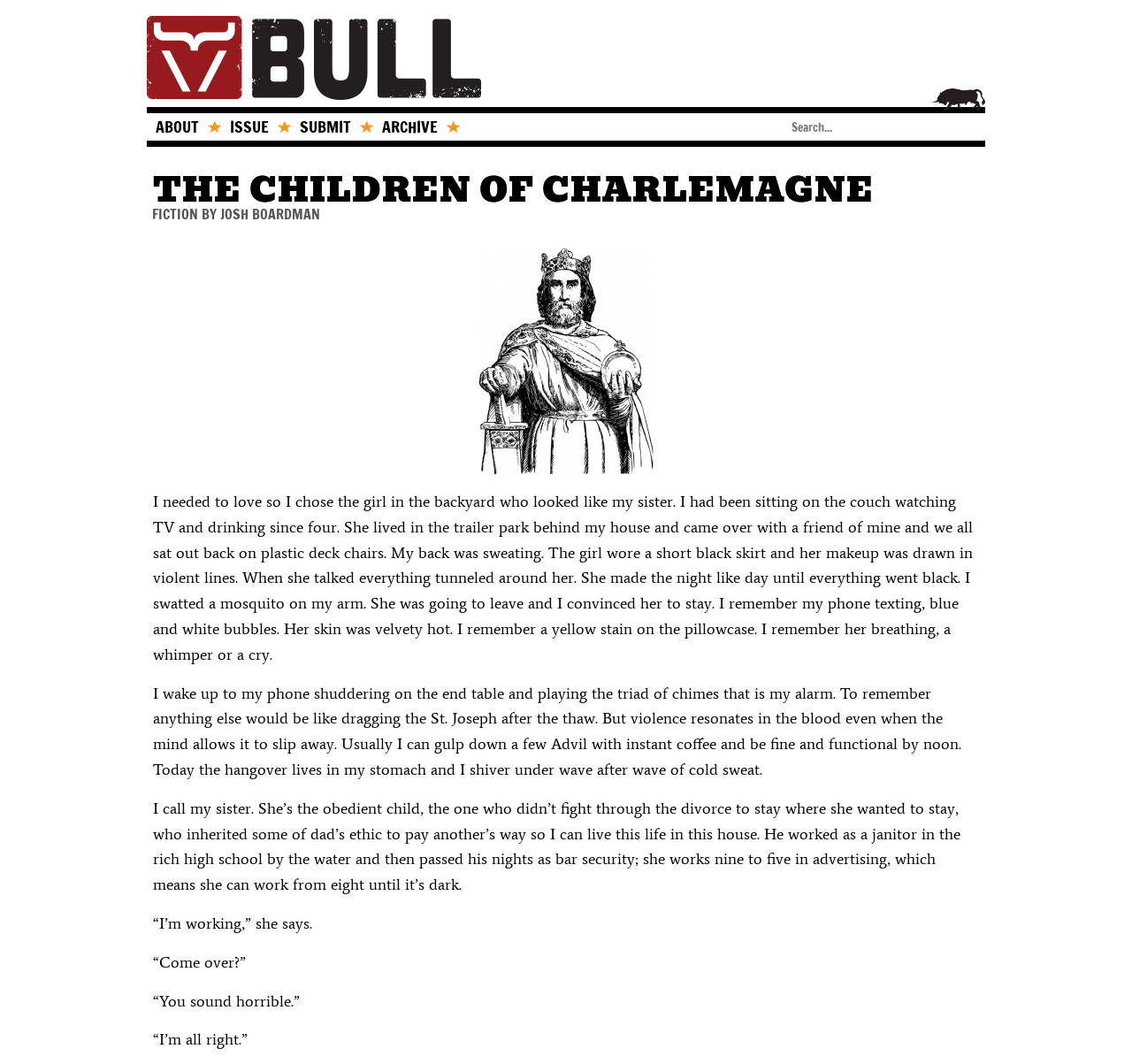Please provide the main heading of the webpage content.

THE CHILDREN OF CHARLEMAGNE